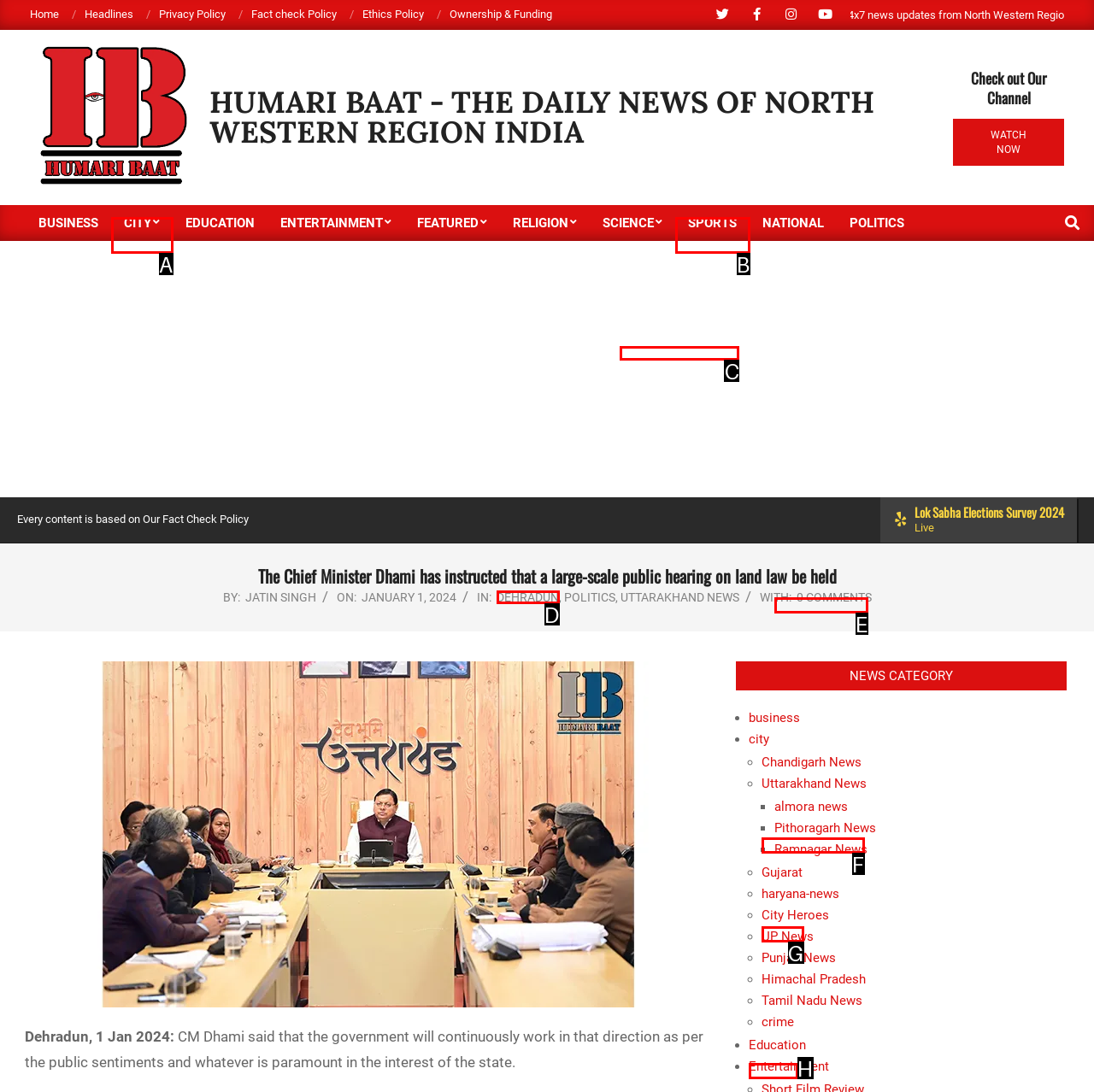Point out the letter of the HTML element you should click on to execute the task: Schedule a consultation and site survey
Reply with the letter from the given options.

None